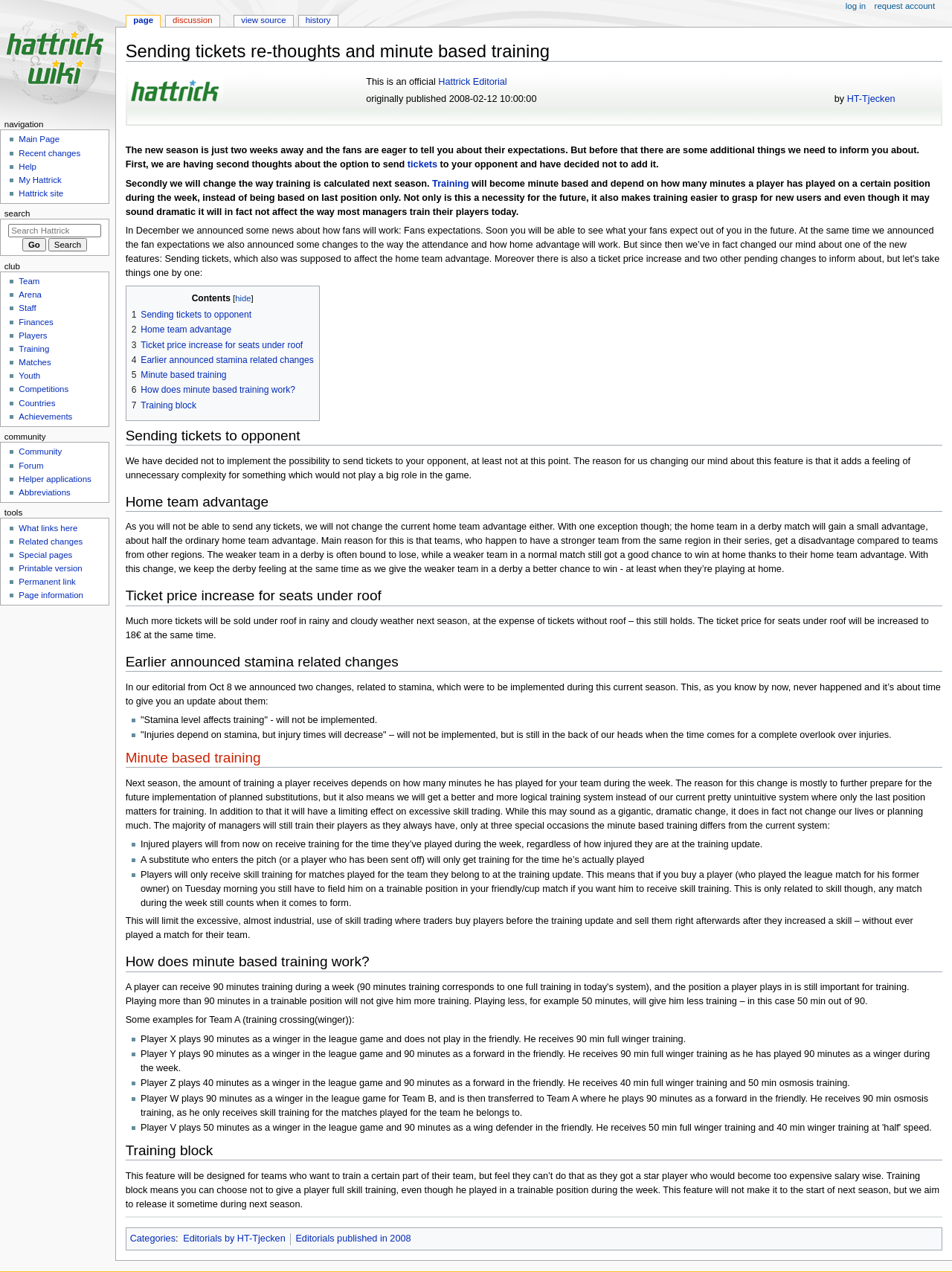Respond with a single word or phrase to the following question: What is the purpose of the 'Training block' feature?

To prevent expensive salary